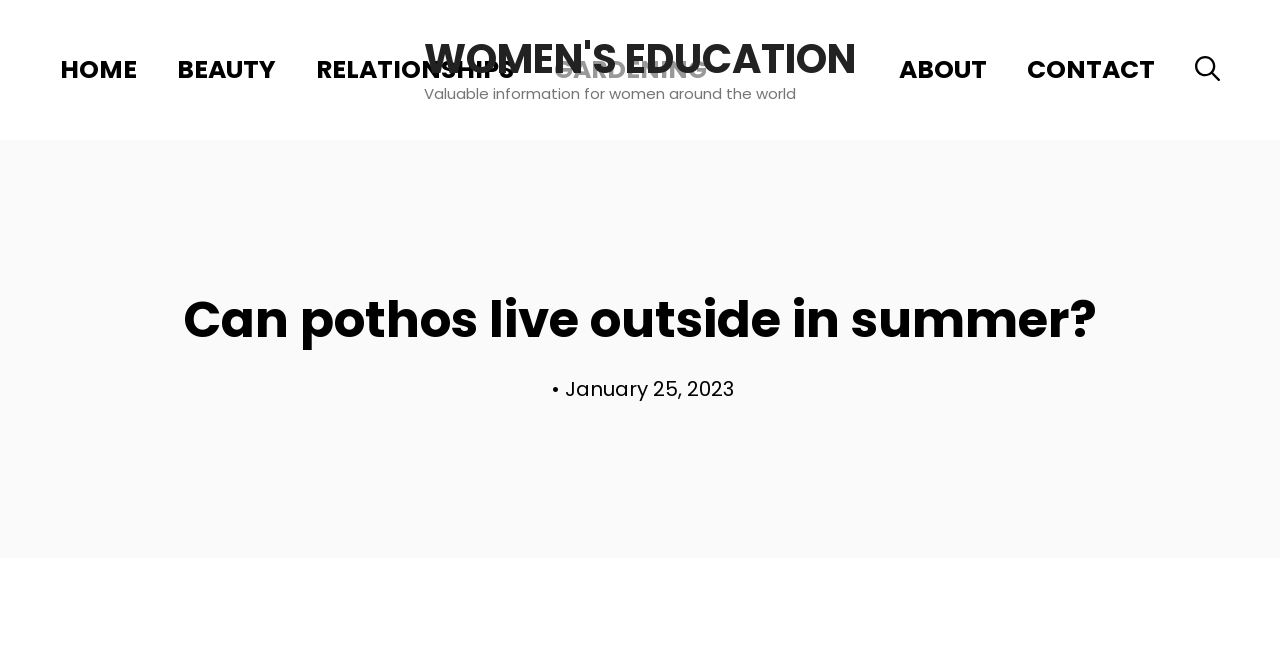What is the topic of the website's banner?
From the image, provide a succinct answer in one word or a short phrase.

WOMEN'S EDUCATION